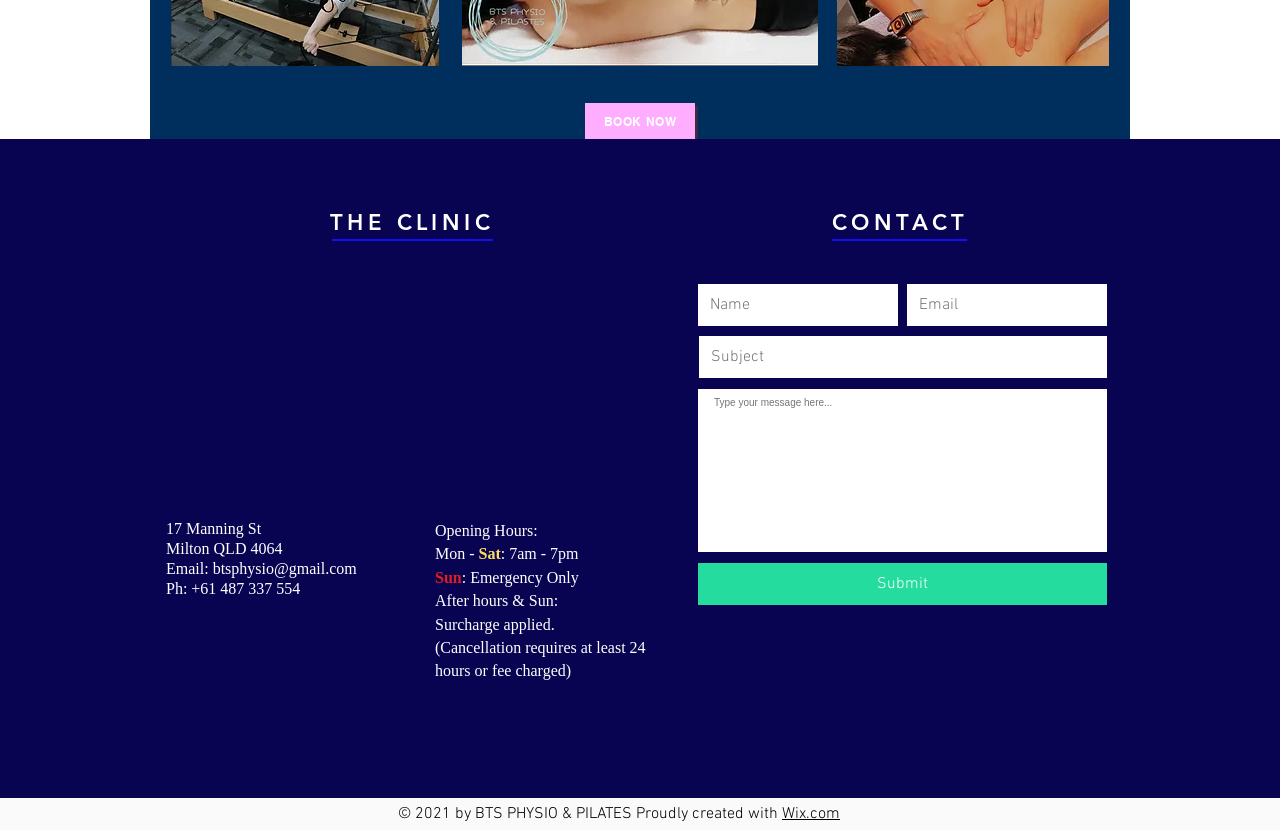Locate the bounding box coordinates of the item that should be clicked to fulfill the instruction: "View Google Maps".

[0.136, 0.341, 0.508, 0.595]